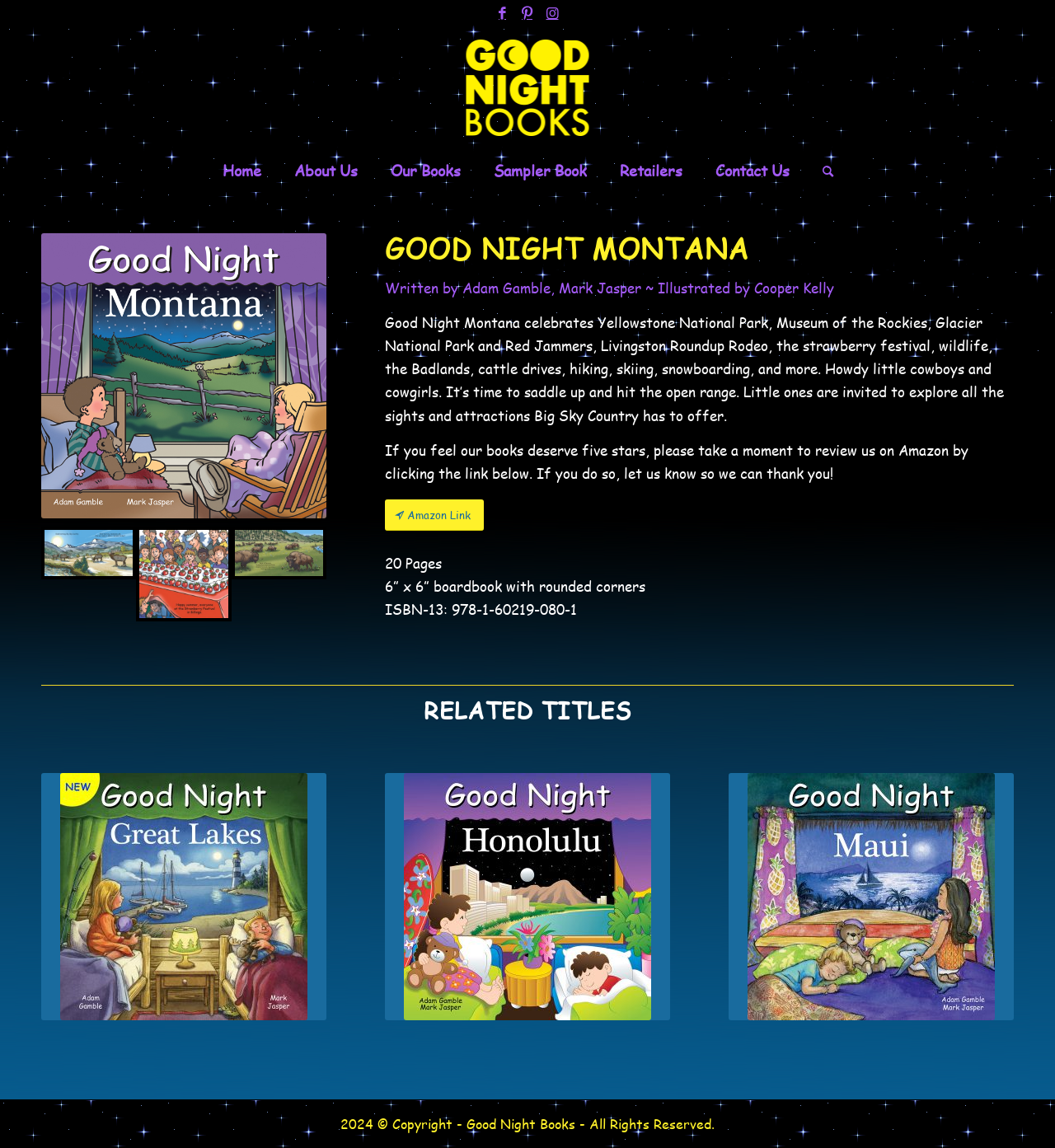Identify the bounding box coordinates of the part that should be clicked to carry out this instruction: "Visit Amazon page".

[0.365, 0.435, 0.459, 0.462]